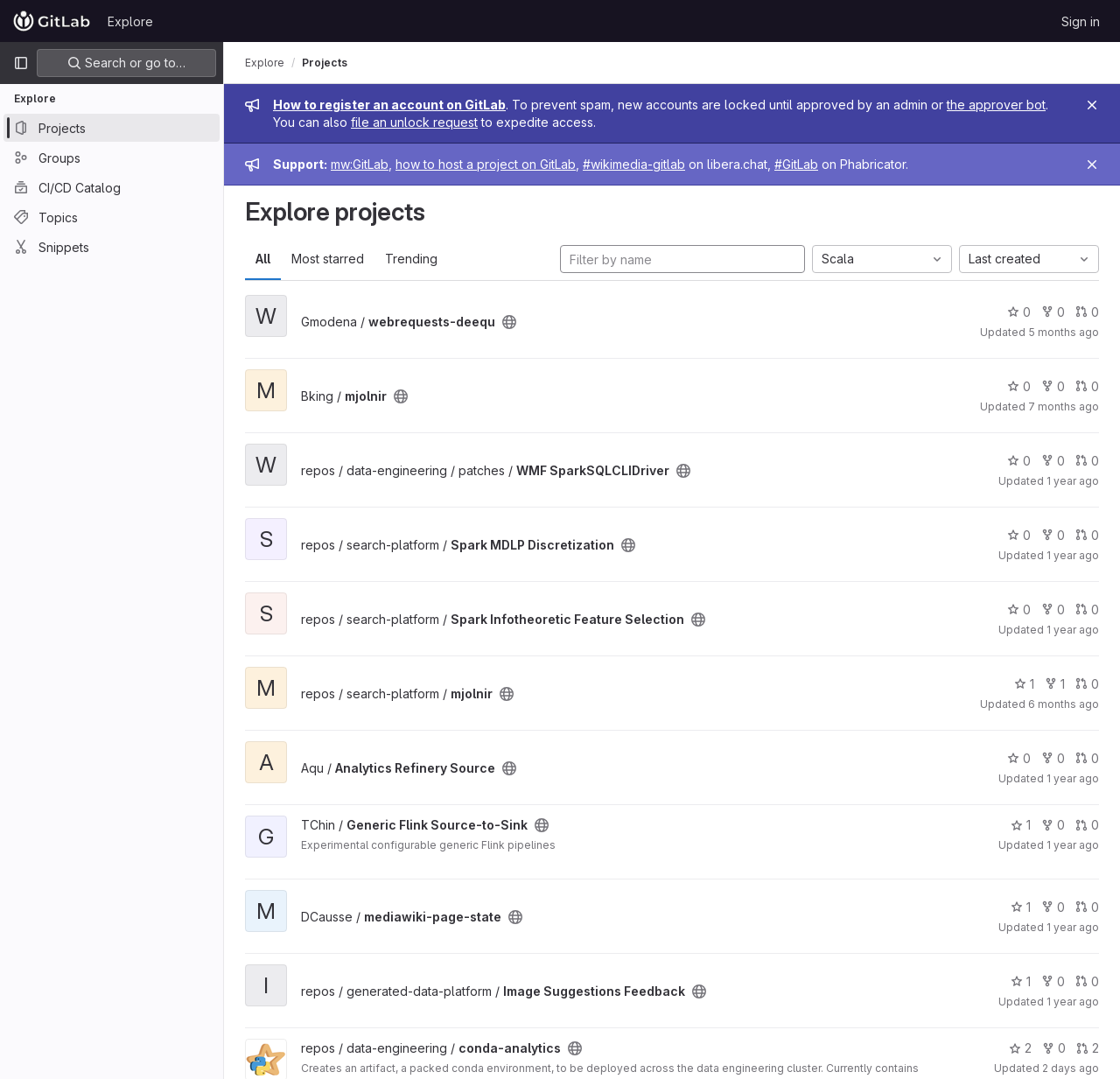Offer a comprehensive description of the webpage’s content and structure.

The webpage is the GitLab Community Edition, which appears to be a project exploration page. At the top, there is a navigation bar with links to "Homepage", "Explore", and "Sign in". Below the navigation bar, there is a search bar and a button to expand the primary navigation sidebar.

On the left side of the page, there is a list of links under the "Explore" heading, including "Projects", "Groups", "CI/CD Catalog", "Topics", and "Snippets". 

In the main content area, there are two admin messages displayed in alert boxes. The first message informs users about the registration process and how to unlock their accounts. The second message provides support information, including links to resources on how to host a project on GitLab and a chat channel on libera.chat.

Below the admin messages, there is a navigation breadcrumb trail showing the current location as "Explore projects". There are links to "All", "Most starred", and "Trending" projects, as well as a search box to filter projects by name. 

The page then displays a list of projects, each with its own heading, description, and metadata. The projects are listed in a grid layout, with each project occupying a rectangular area. Each project has a link to its page, a label indicating its public accessibility, and a timestamp showing when it was last updated. There are also links to view more information about the project, such as the number of stars it has received.